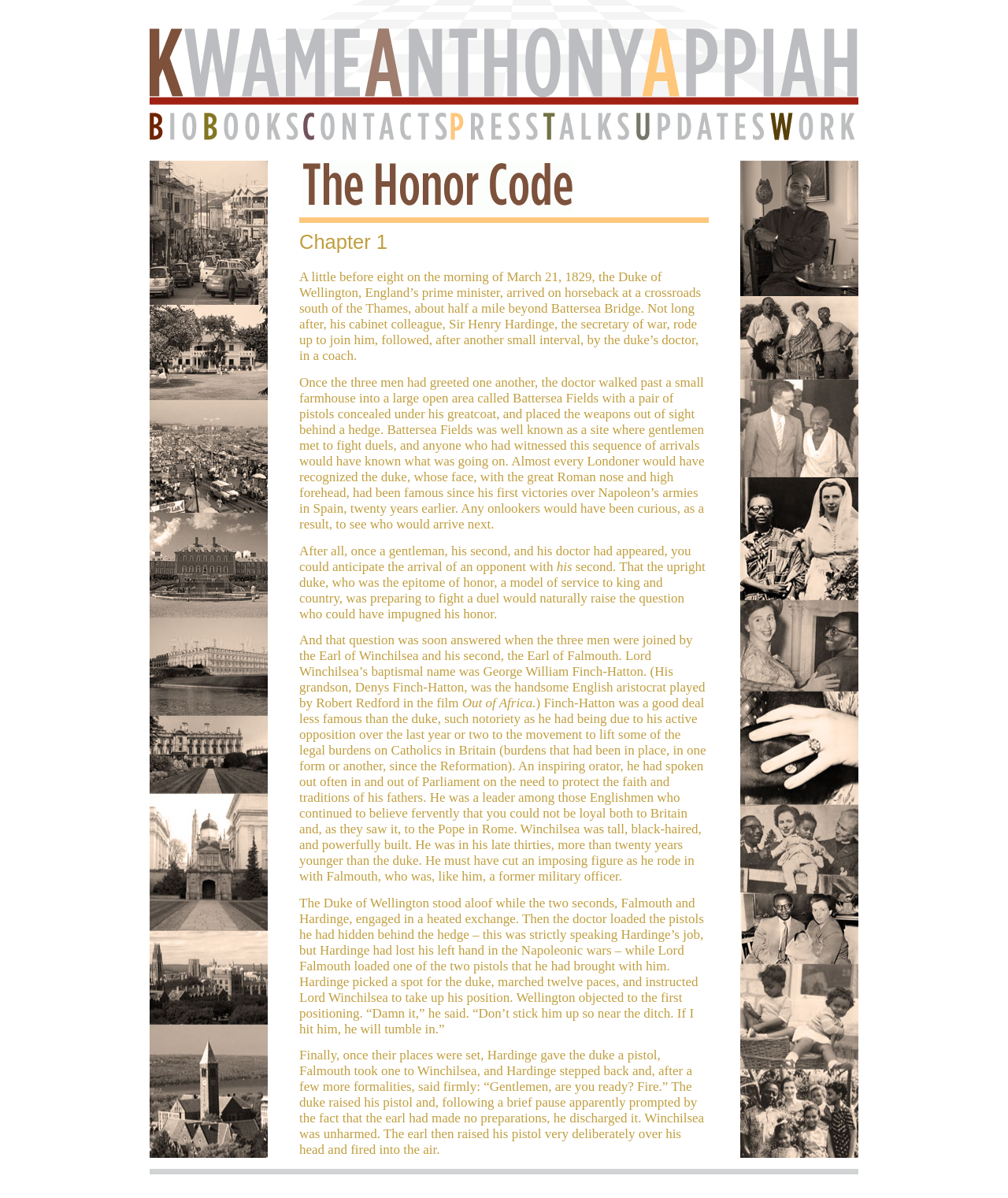What is the occupation of Lord Falmouth?
Refer to the screenshot and respond with a concise word or phrase.

former military officer